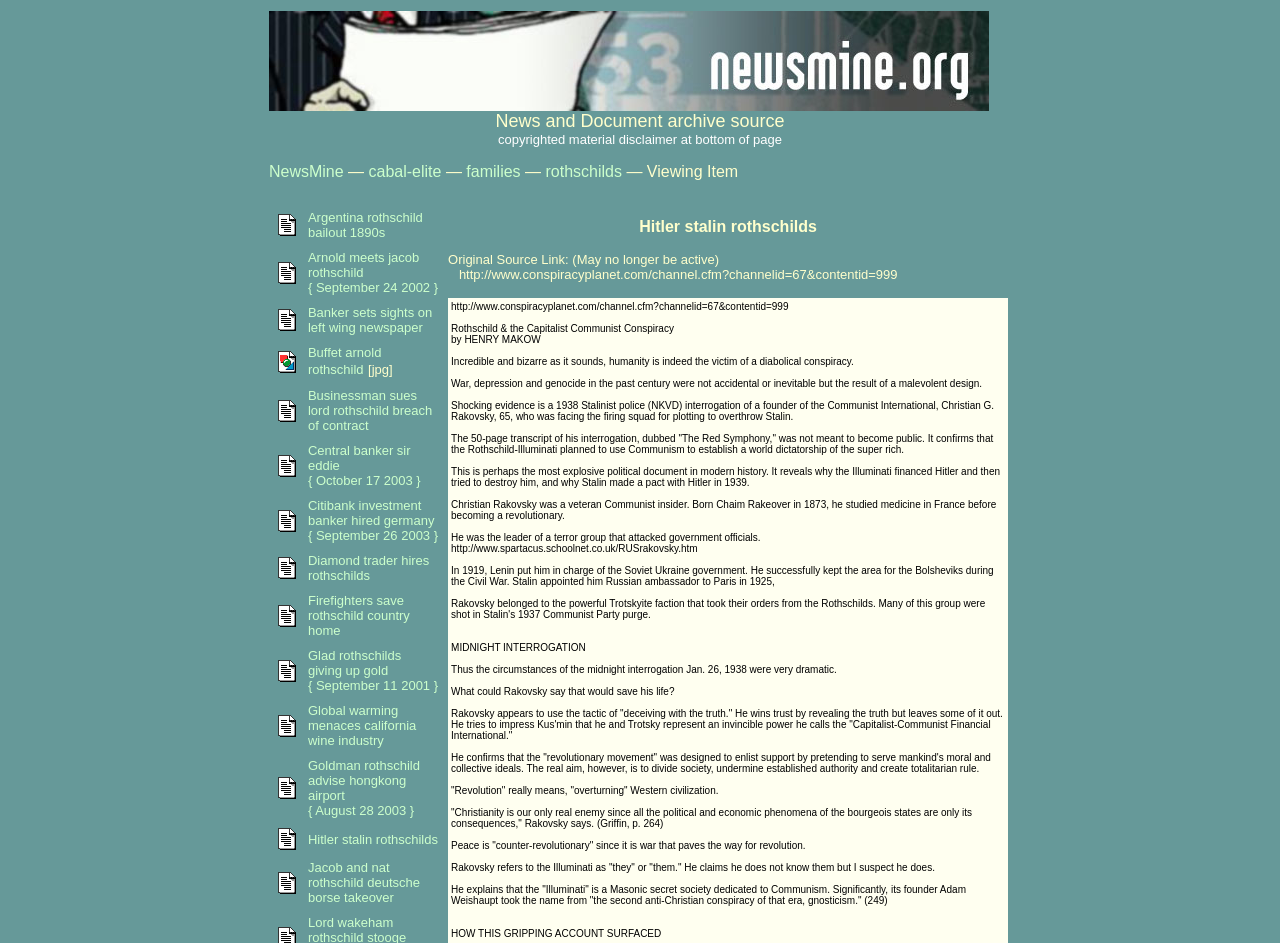What is the topic of the article?
Based on the image, answer the question with as much detail as possible.

Based on the content of the webpage, it appears to be an article discussing the relationship between Hitler, Stalin, and the Rothschilds, with a focus on their alleged involvement in a conspiracy to establish a world dictatorship.